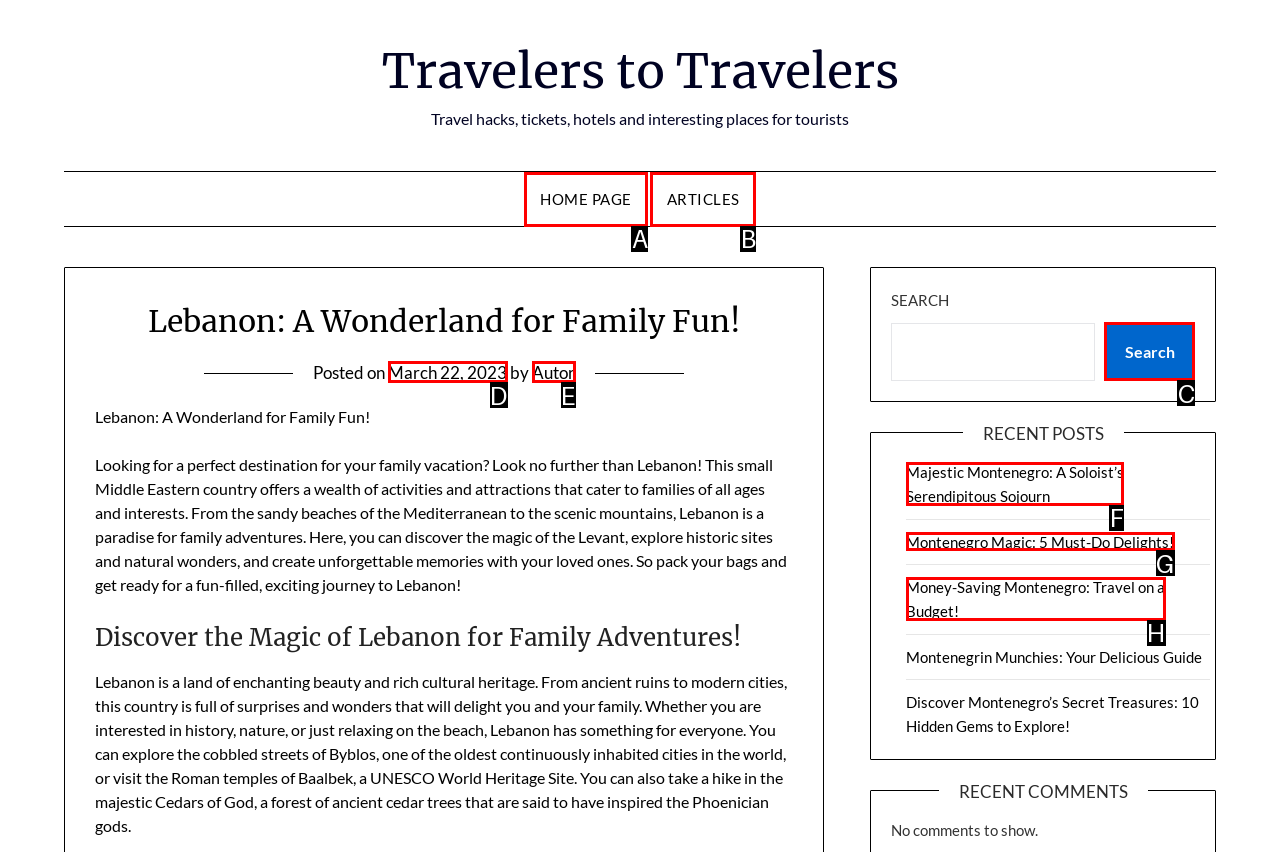Determine which UI element I need to click to achieve the following task: Read the article 'Majestic Montenegro: A Soloist’s Serendipitous Sojourn' Provide your answer as the letter of the selected option.

F